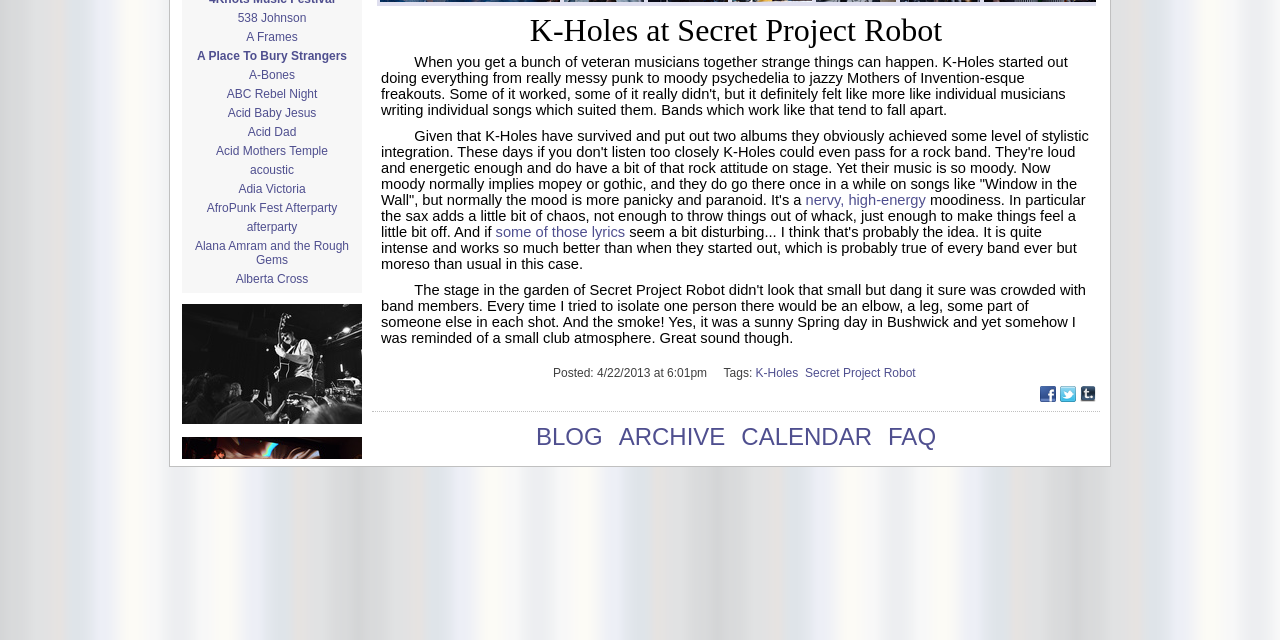Show the bounding box coordinates for the HTML element described as: "Celebrating Wins".

None